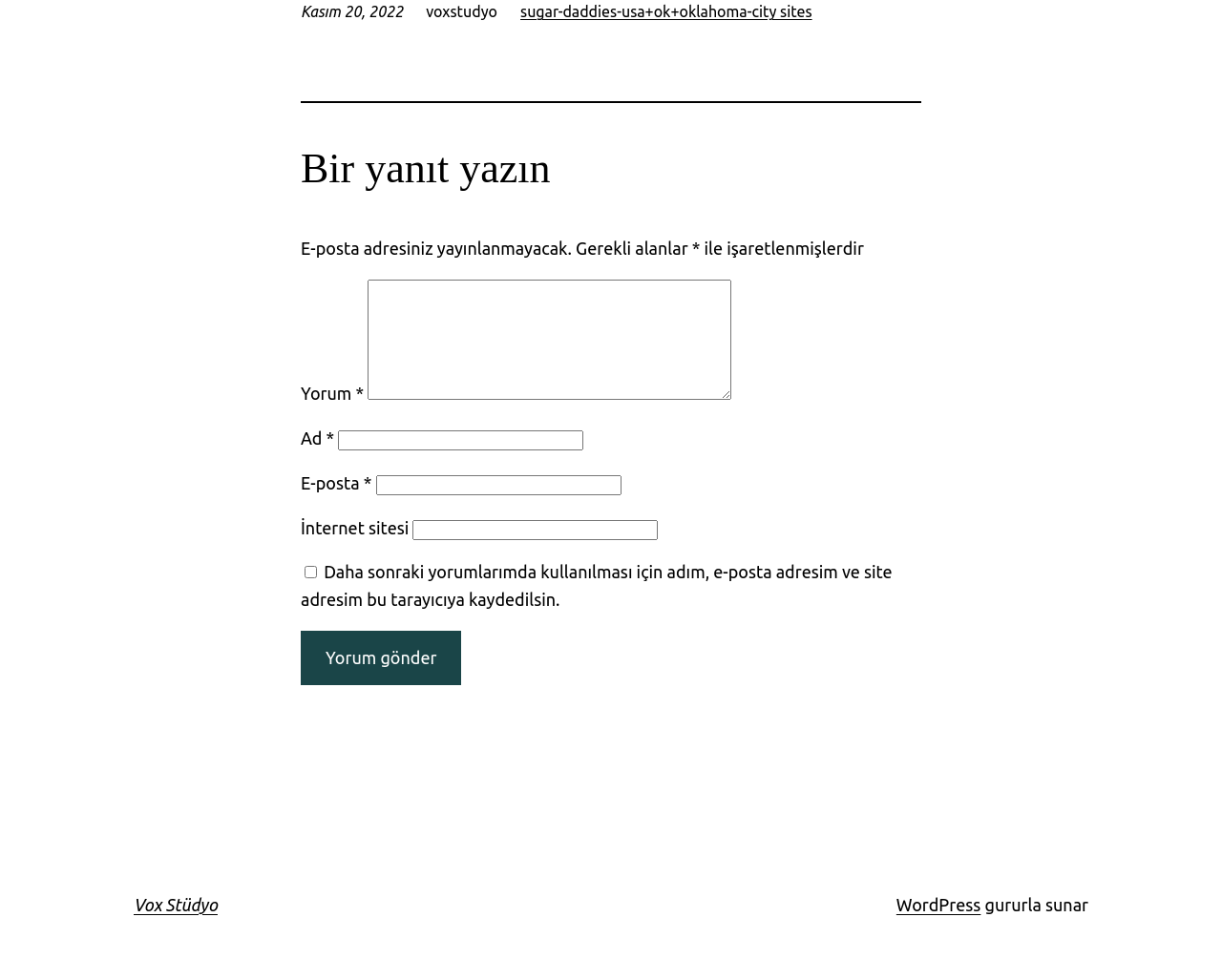Please specify the bounding box coordinates of the clickable region necessary for completing the following instruction: "Check 'Recent Comments'". The coordinates must consist of four float numbers between 0 and 1, i.e., [left, top, right, bottom].

None